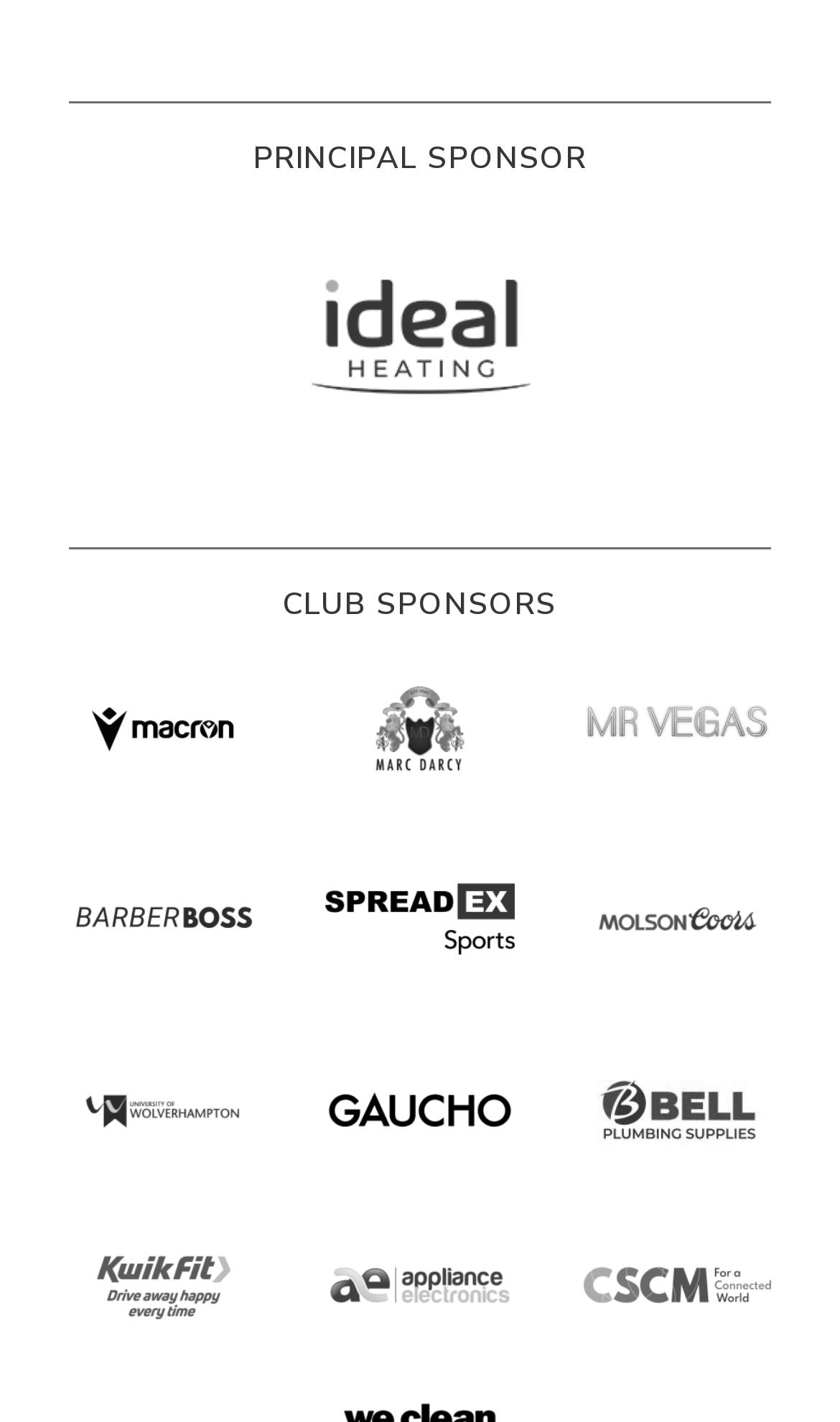What is the last club sponsor listed on the webpage?
Look at the screenshot and respond with a single word or phrase.

CSCM